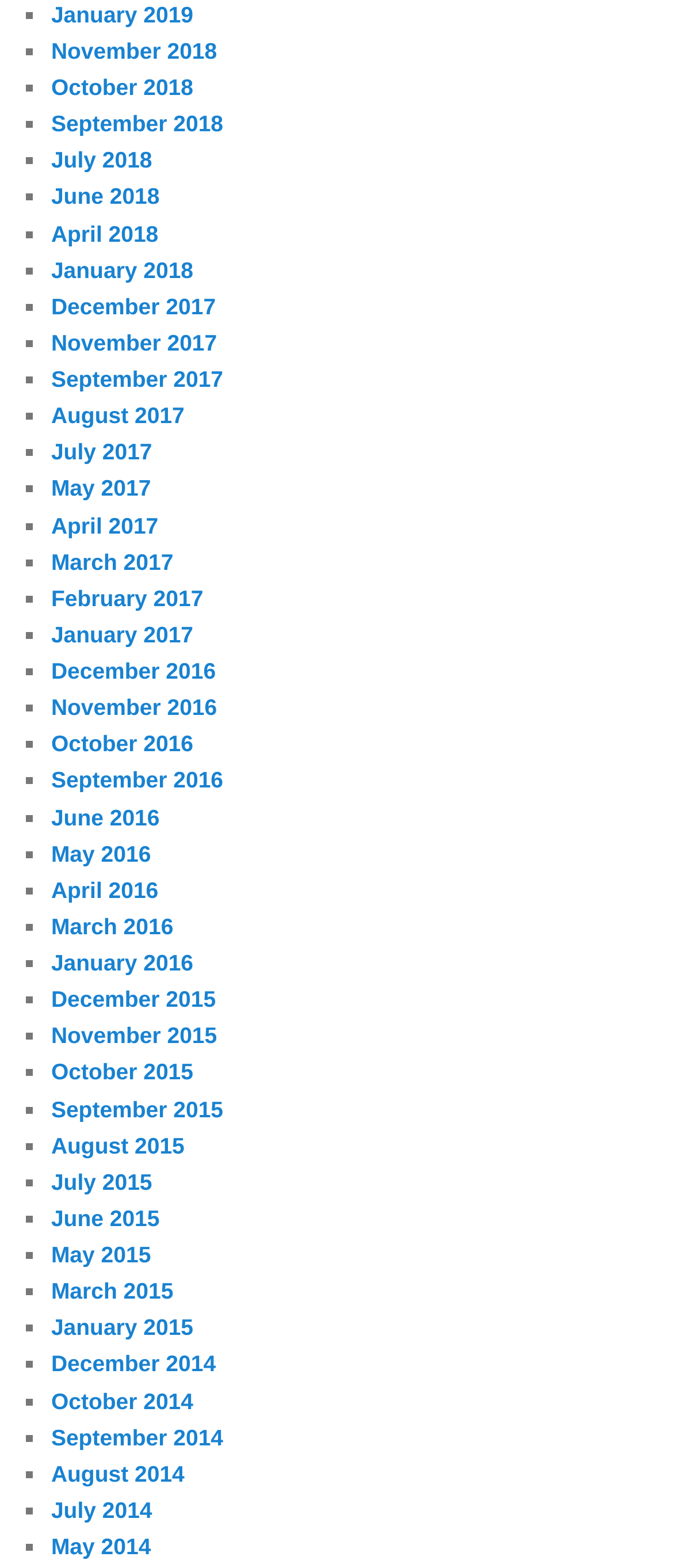Please find the bounding box coordinates of the element that needs to be clicked to perform the following instruction: "View November 2018". The bounding box coordinates should be four float numbers between 0 and 1, represented as [left, top, right, bottom].

[0.076, 0.024, 0.322, 0.041]